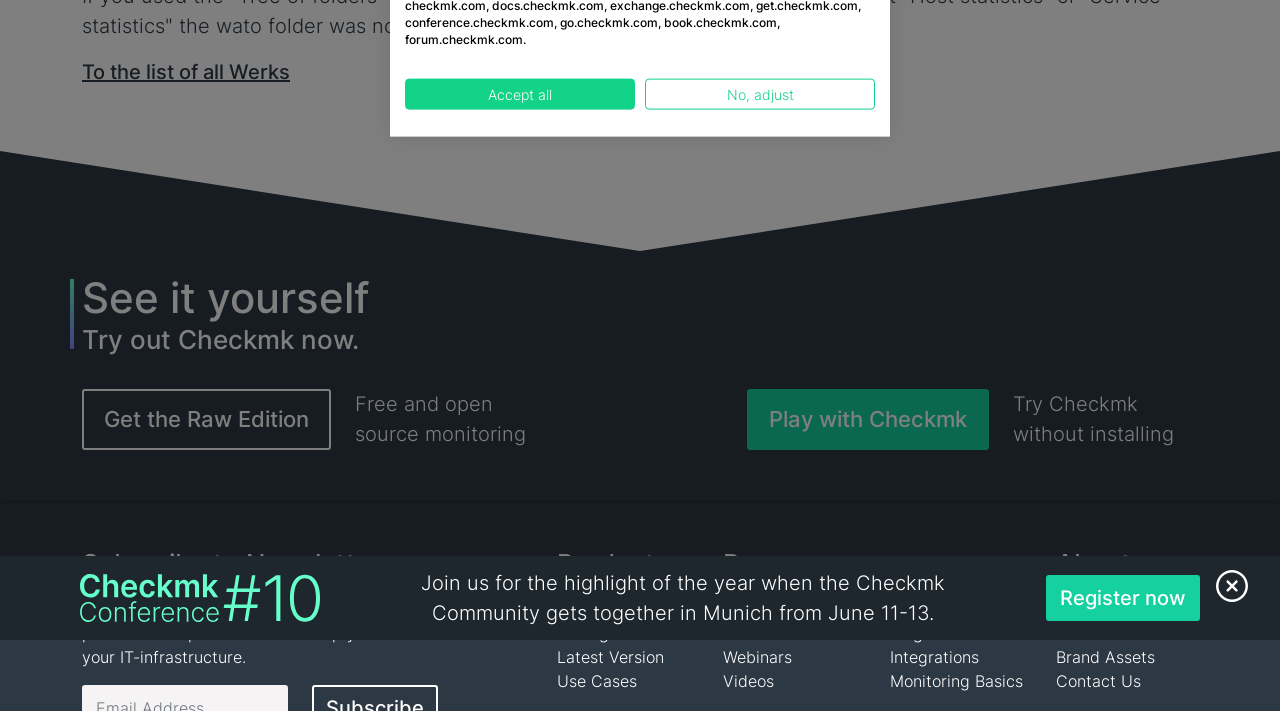Using the provided element description: "Get the Raw Edition", determine the bounding box coordinates of the corresponding UI element in the screenshot.

[0.064, 0.548, 0.259, 0.634]